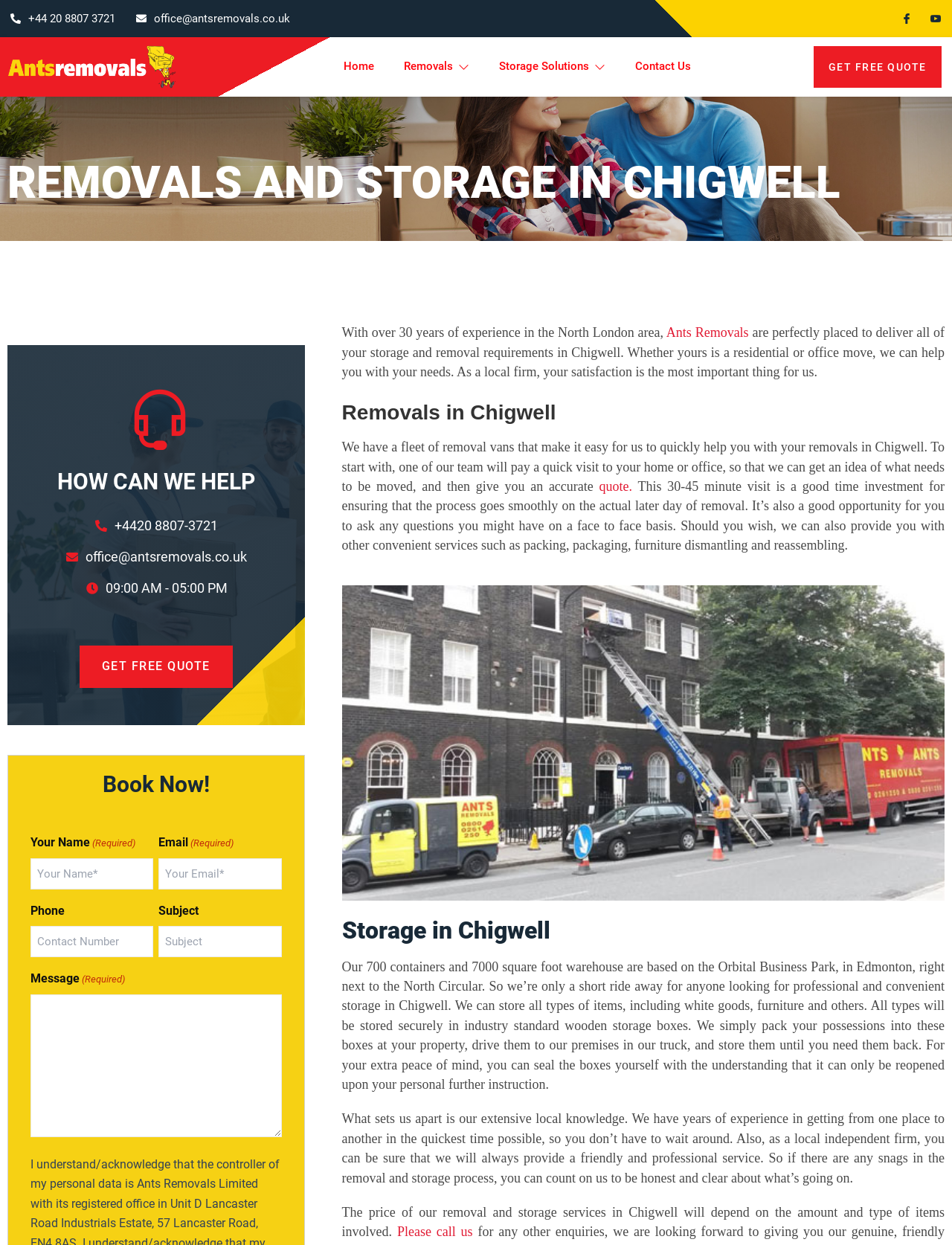Please find the bounding box coordinates of the clickable region needed to complete the following instruction: "Check the 'PRIVACY POLICY'". The bounding box coordinates must consist of four float numbers between 0 and 1, i.e., [left, top, right, bottom].

None